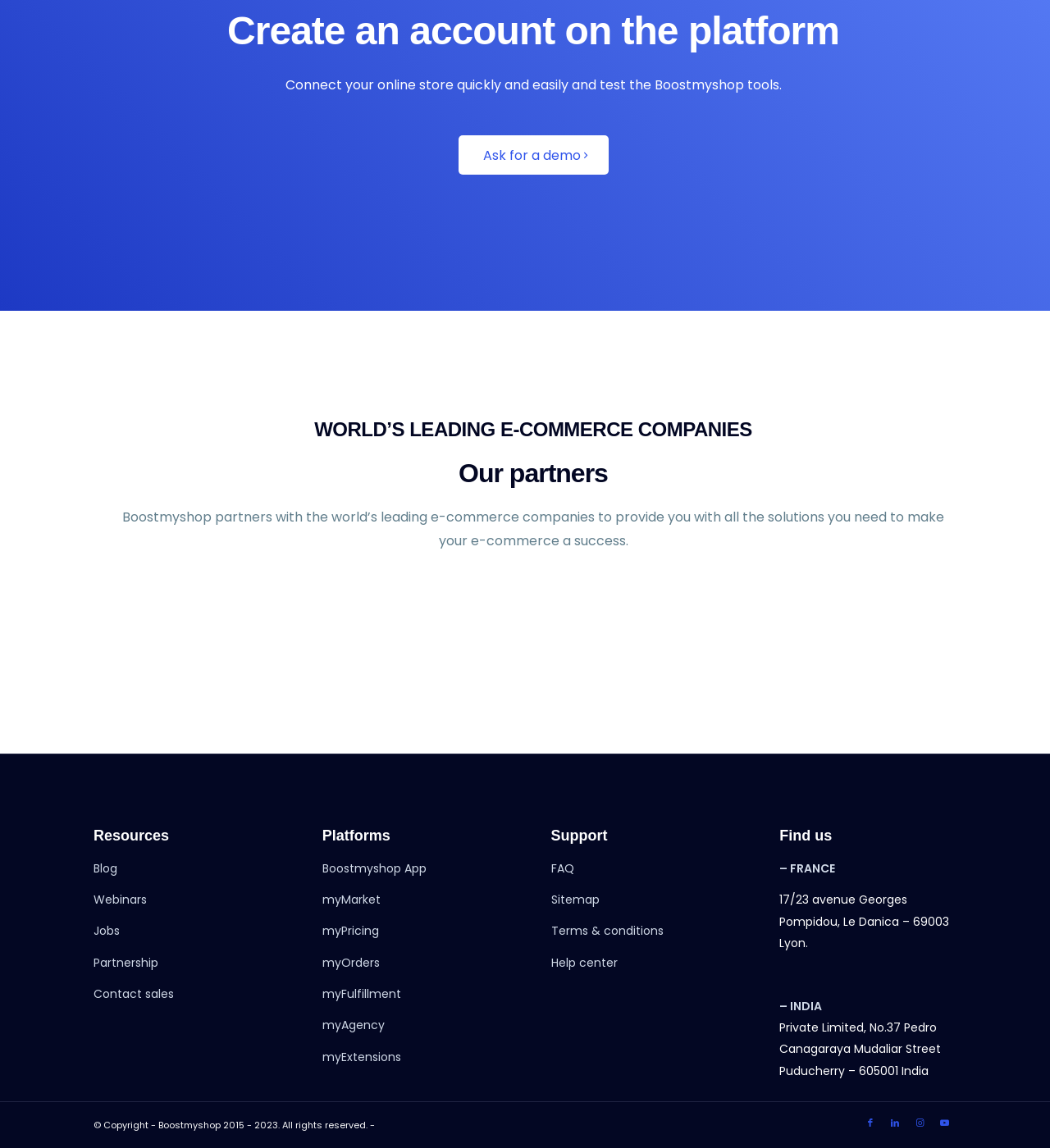Predict the bounding box coordinates for the UI element described as: "Ask for a demo". The coordinates should be four float numbers between 0 and 1, presented as [left, top, right, bottom].

[0.436, 0.118, 0.579, 0.152]